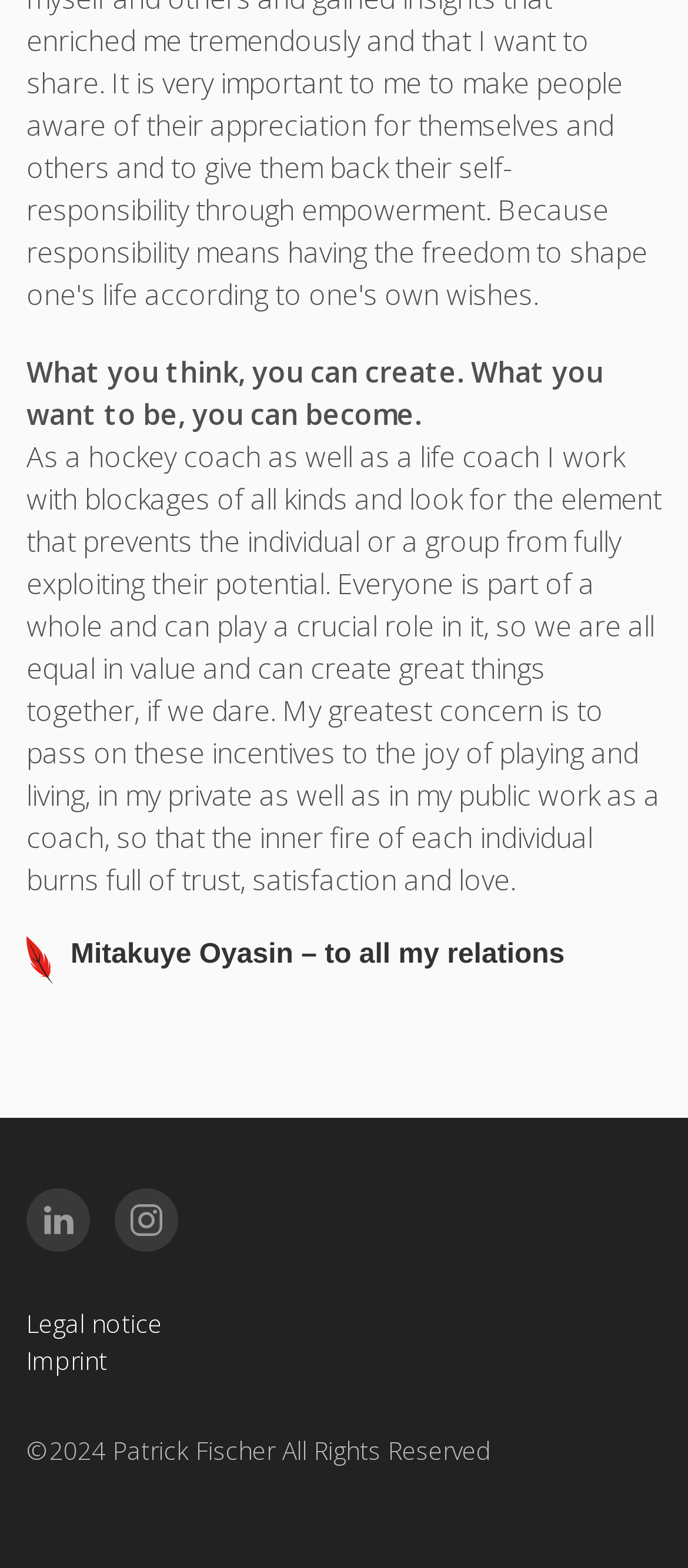Respond to the question below with a single word or phrase:
What is the year of copyright?

2024